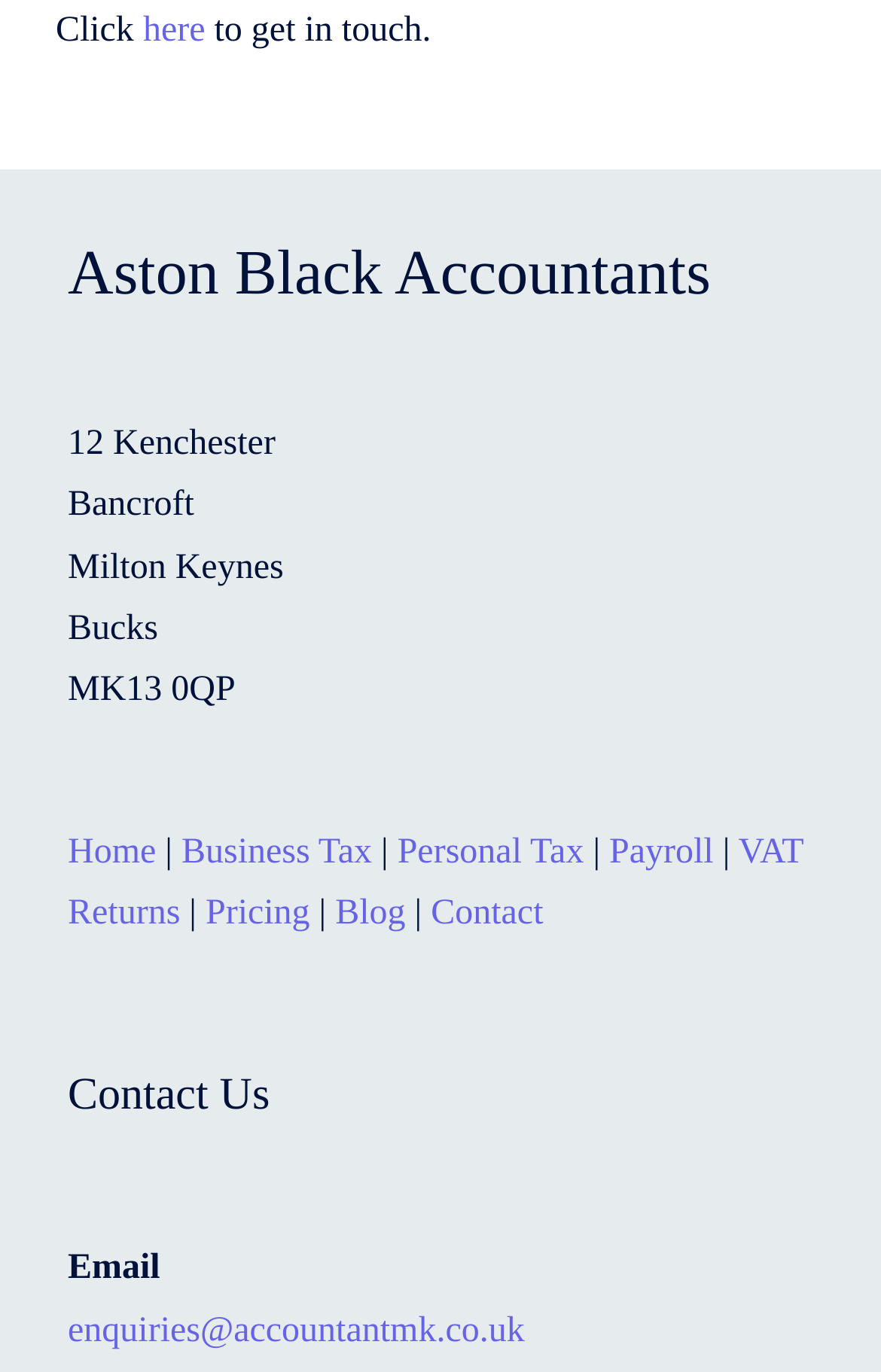Predict the bounding box coordinates of the area that should be clicked to accomplish the following instruction: "Contact Us". The bounding box coordinates should consist of four float numbers between 0 and 1, i.e., [left, top, right, bottom].

[0.489, 0.652, 0.617, 0.68]